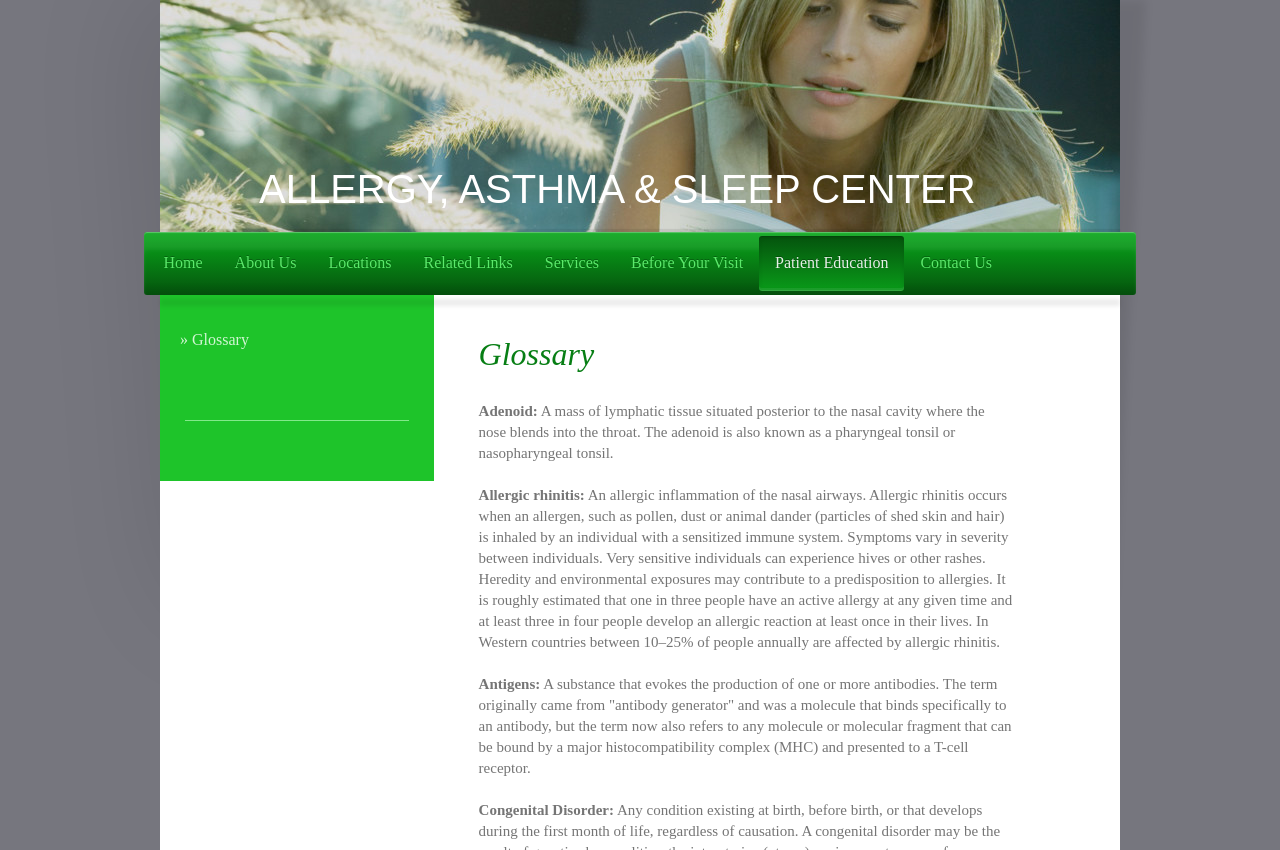What is the name of the center?
Based on the image, answer the question with a single word or brief phrase.

ALLERGY, ASTHMA & SLEEP CENTER